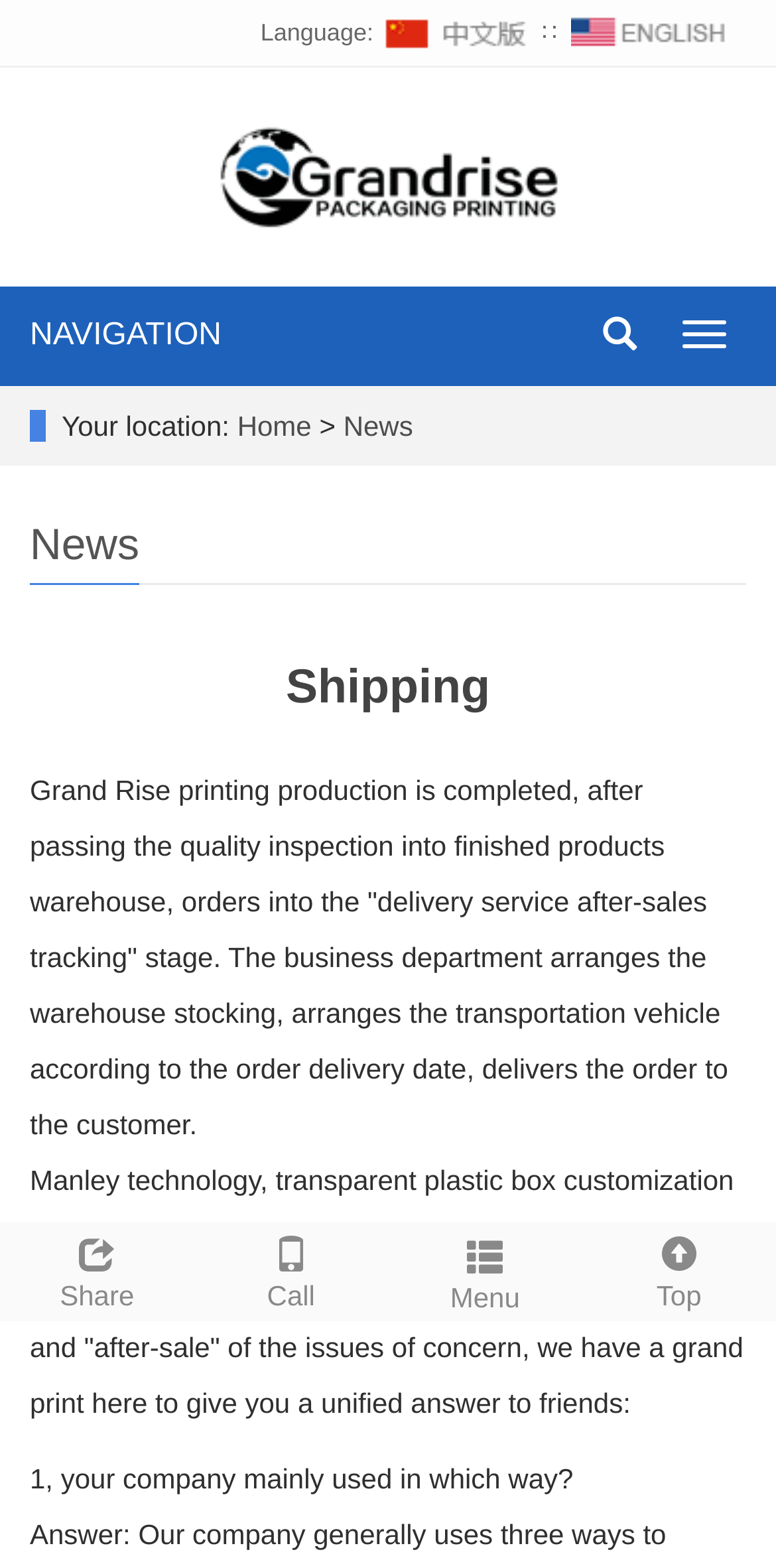Please specify the bounding box coordinates of the clickable region to carry out the following instruction: "Select Chinese language". The coordinates should be four float numbers between 0 and 1, in the format [left, top, right, bottom].

[0.49, 0.012, 0.69, 0.029]